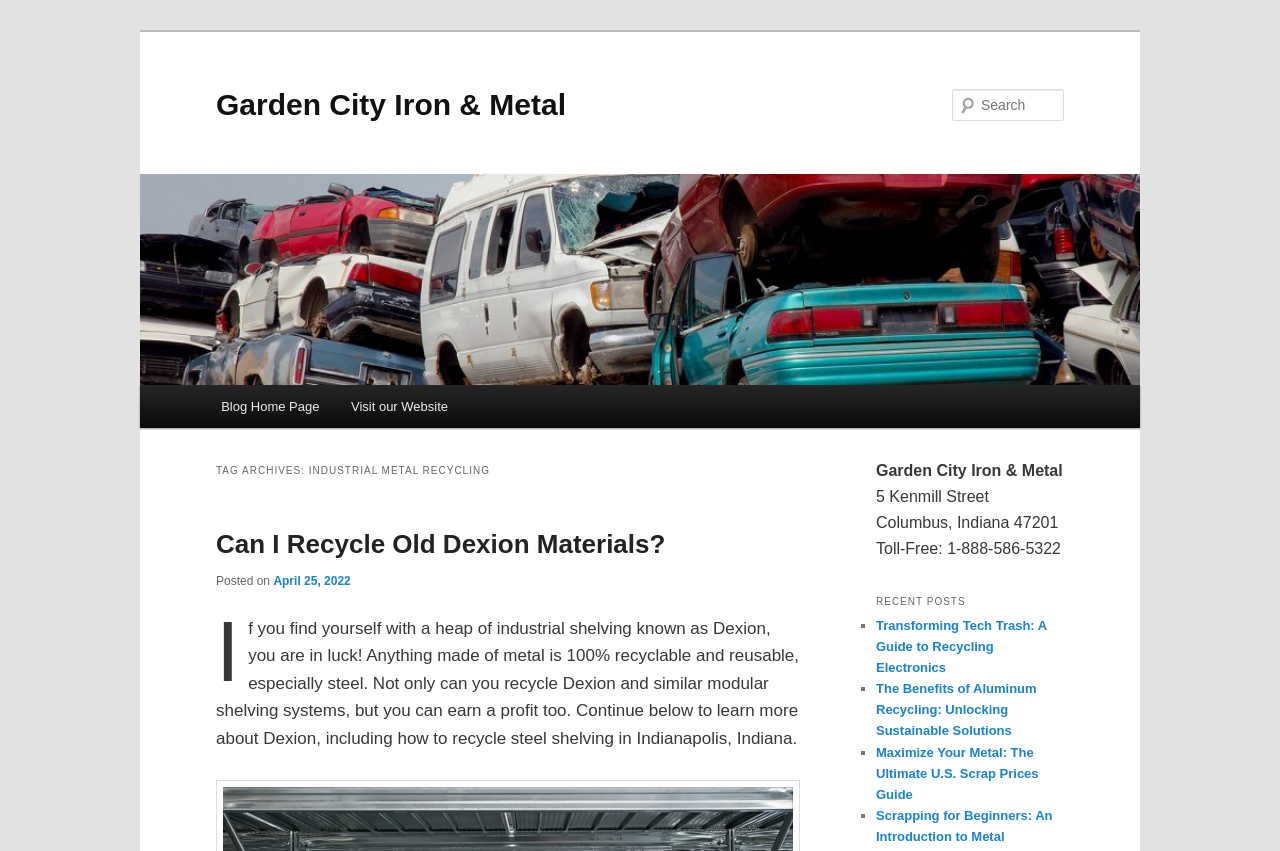Create a detailed narrative describing the layout and content of the webpage.

The webpage is about Industrial Metal Recycling, specifically Garden City Iron & Metal. At the top, there are two "Skip to" links, one for primary content and one for secondary content, positioned closely together. Below them, a large heading displays the company name, "Garden City Iron & Metal", with a link to the same name. To the right of the heading, there is an image with the same name.

On the top-right corner, there is a search bar with a "Search" label and a text box. Below the search bar, a heading "Main menu" is located, followed by two links, "Blog Home Page" and "Visit our Website".

The main content area is divided into two sections. On the left, there is a header section with a heading "TAG ARCHIVES: INDUSTRIAL METAL RECYCLING". Below it, there is a subheading "Can I Recycle Old Dexion Materials?" with a link to the same title. The article's content is a short paragraph discussing the recyclability of Dexion materials, followed by a "Posted on" label and a link to the date "April 25, 2022".

On the right side, there is a section with the company's contact information, including the company name, address, phone number, and a heading "RECENT POSTS". Below the heading, there are three list items with links to recent blog posts, each with a list marker "■" preceding the link. The posts' titles are "Transforming Tech Trash: A Guide to Recycling Electronics", "The Benefits of Aluminum Recycling: Unlocking Sustainable Solutions", and "Maximize Your Metal: The Ultimate U.S. Scrap Prices Guide".